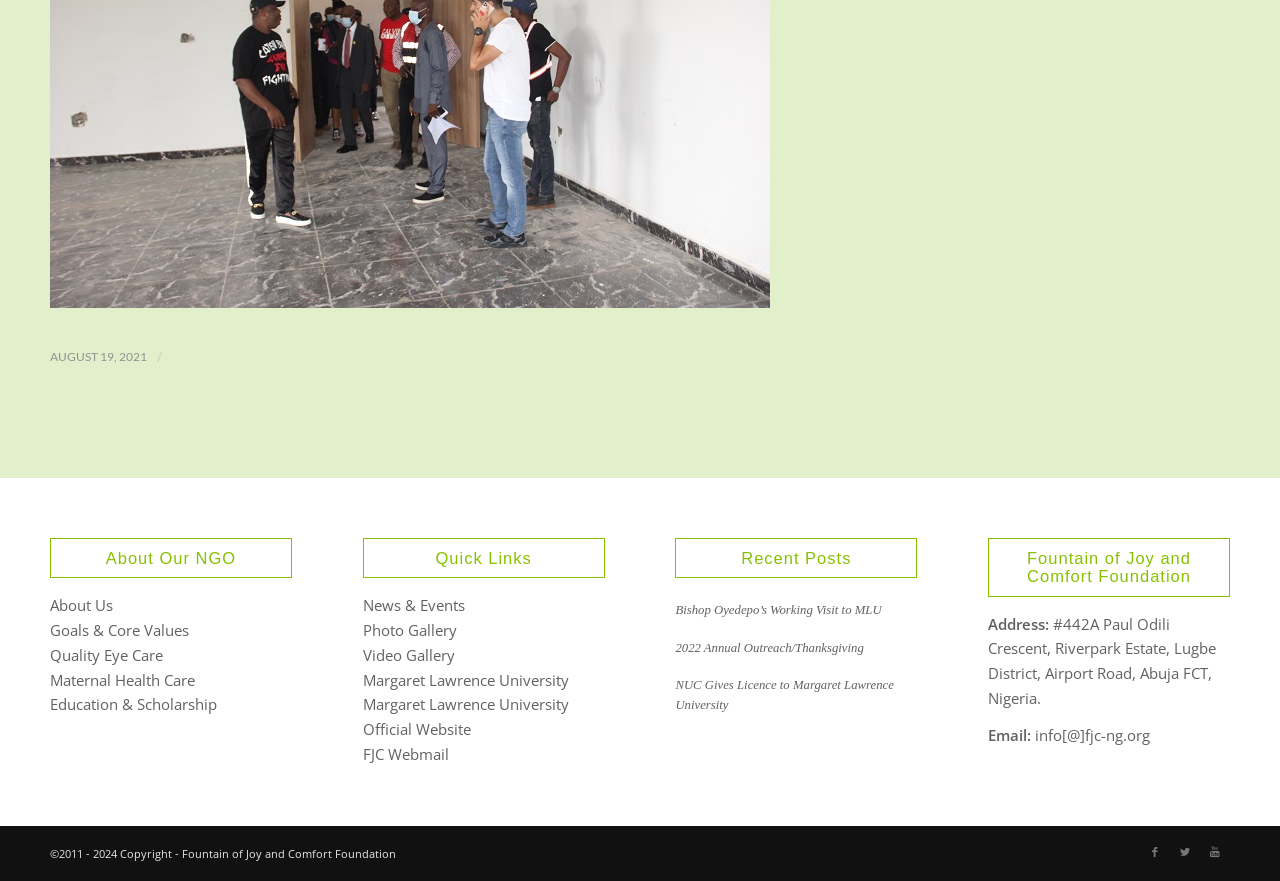Using the format (top-left x, top-left y, bottom-right x, bottom-right y), and given the element description, identify the bounding box coordinates within the screenshot: Margaret Lawrence University Official Website

[0.283, 0.788, 0.444, 0.839]